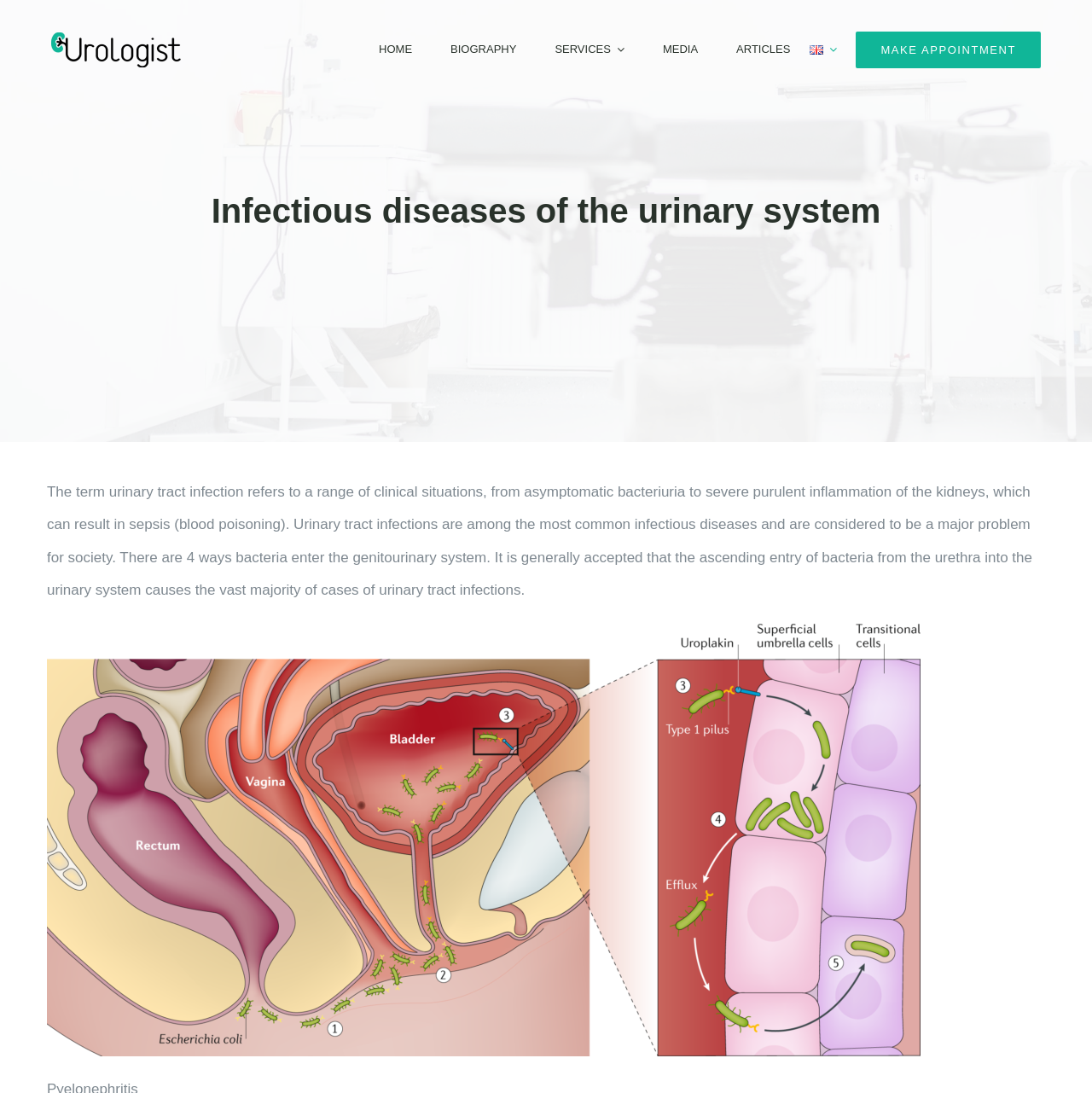Determine the bounding box coordinates of the clickable element to achieve the following action: 'Read the page title'. Provide the coordinates as four float values between 0 and 1, formatted as [left, top, right, bottom].

[0.043, 0.177, 0.957, 0.208]